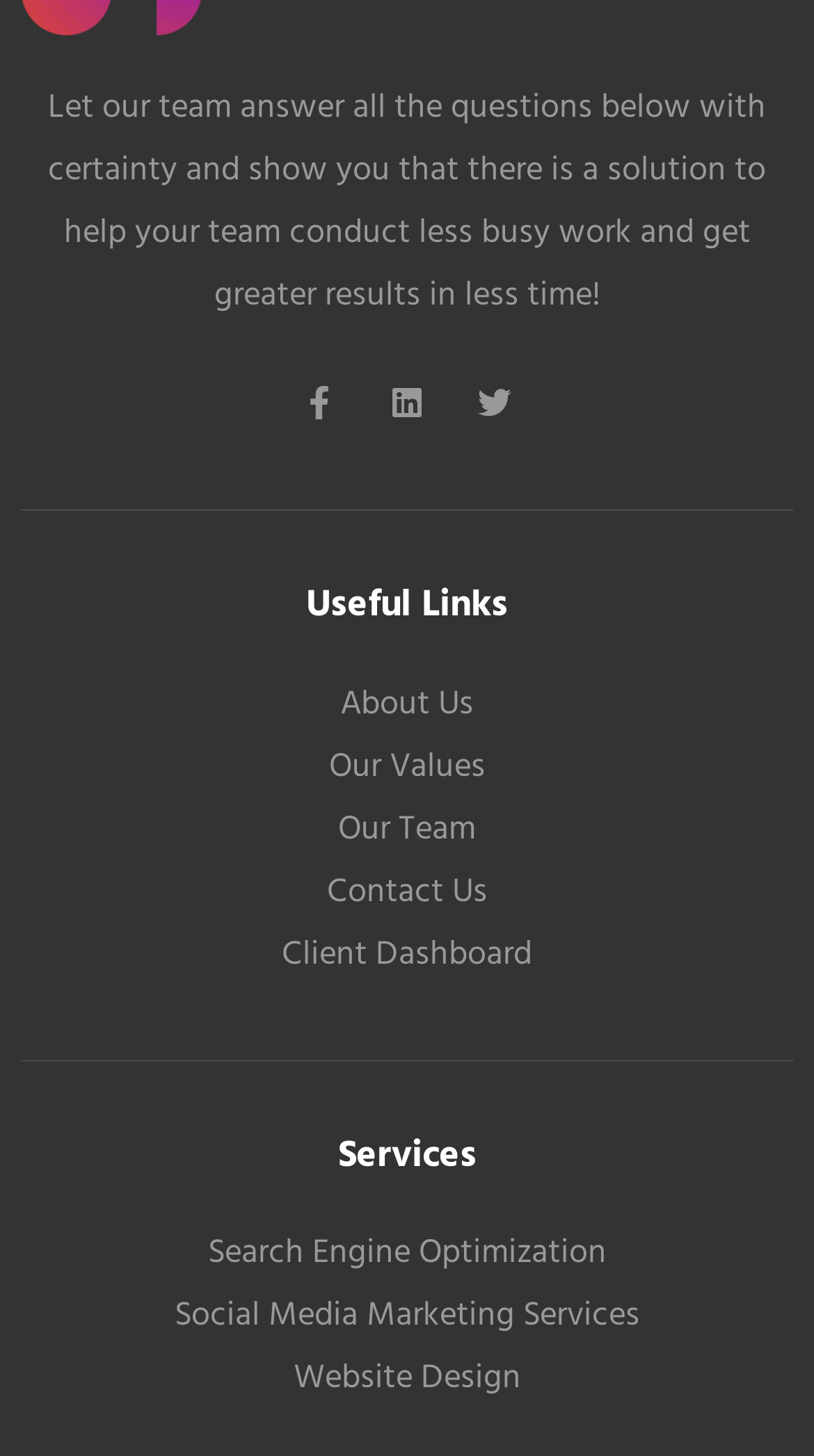Find the bounding box coordinates for the HTML element specified by: "Facebook-f".

[0.351, 0.254, 0.433, 0.3]